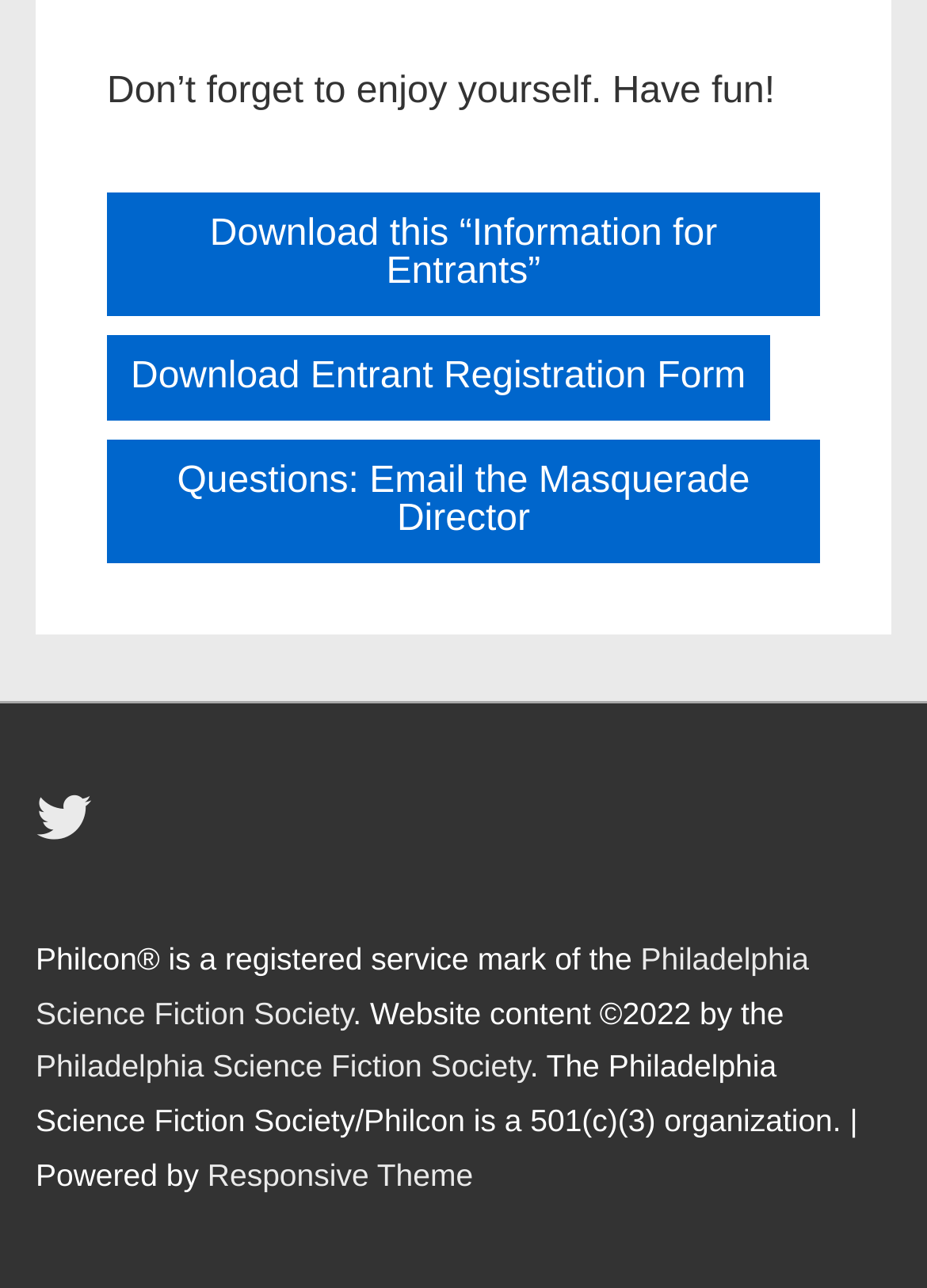What is the first sentence on the webpage?
Please provide a comprehensive answer based on the information in the image.

The first sentence on the webpage is 'Don’t forget to enjoy yourself.' which is a StaticText element with ID 474, located at the top of the page with bounding box coordinates [0.115, 0.055, 0.836, 0.087].